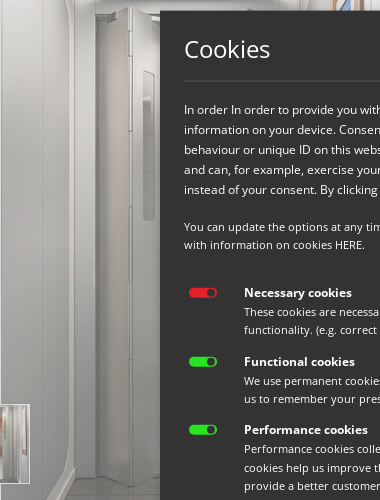Please answer the following question using a single word or phrase: 
What standard does the cabin door design adhere to?

EN 81-1